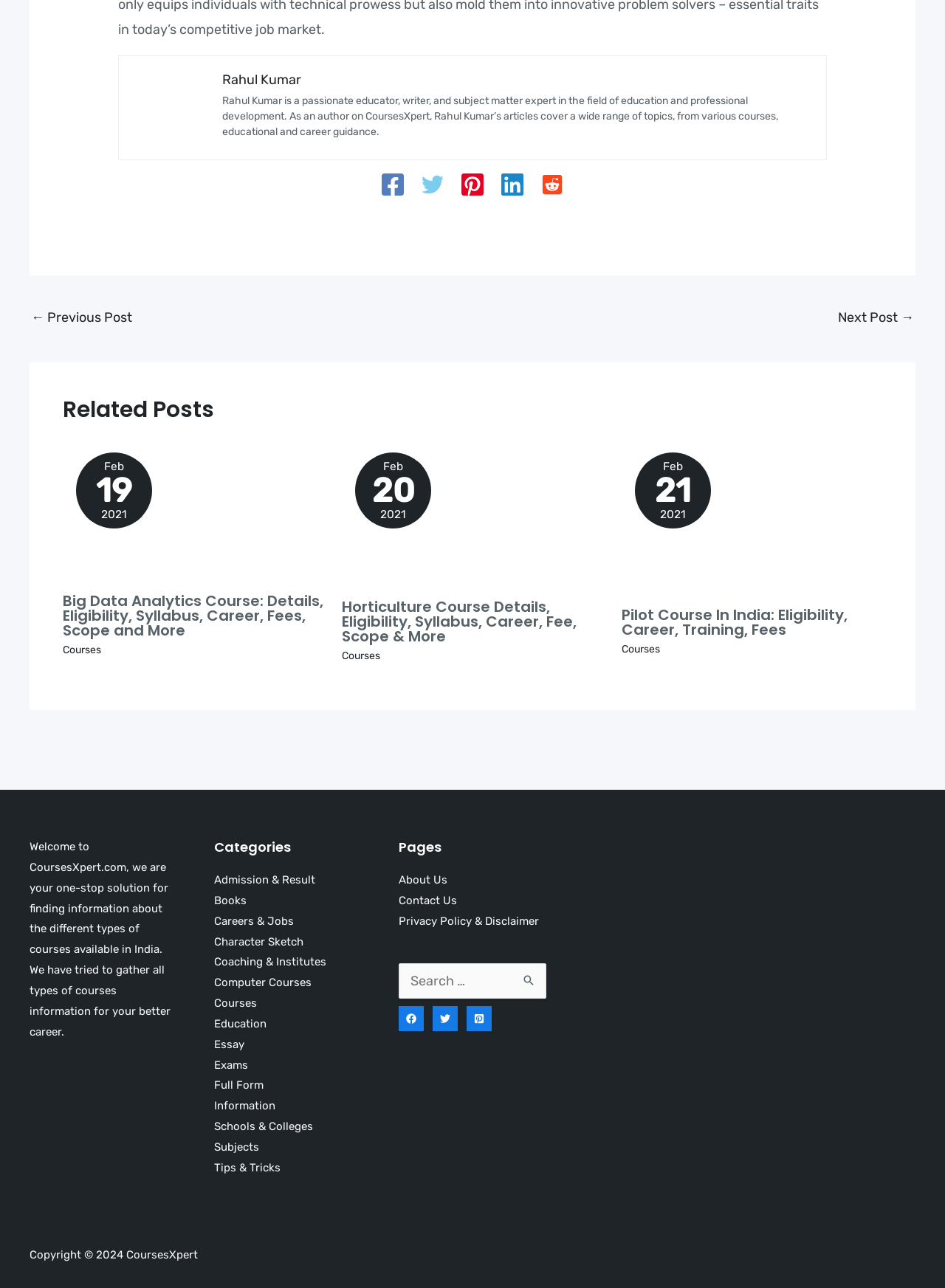Please answer the following query using a single word or phrase: 
How many footer widgets are there on this webpage?

3